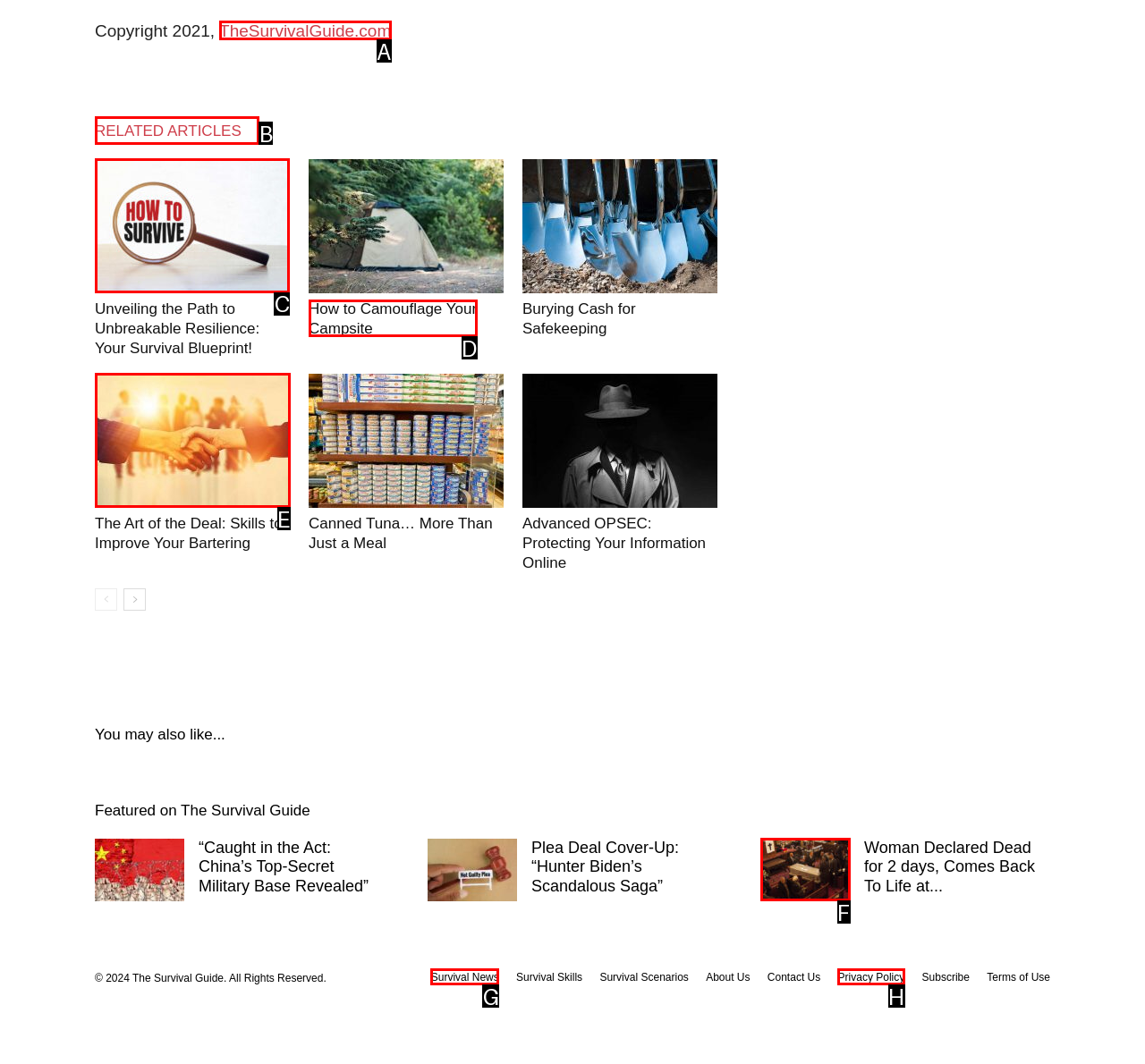Determine the letter of the element to click to accomplish this task: Click on 'Unveiling the Path to Unbreakable Resilience: Your Survival Blueprint!' article. Respond with the letter.

C